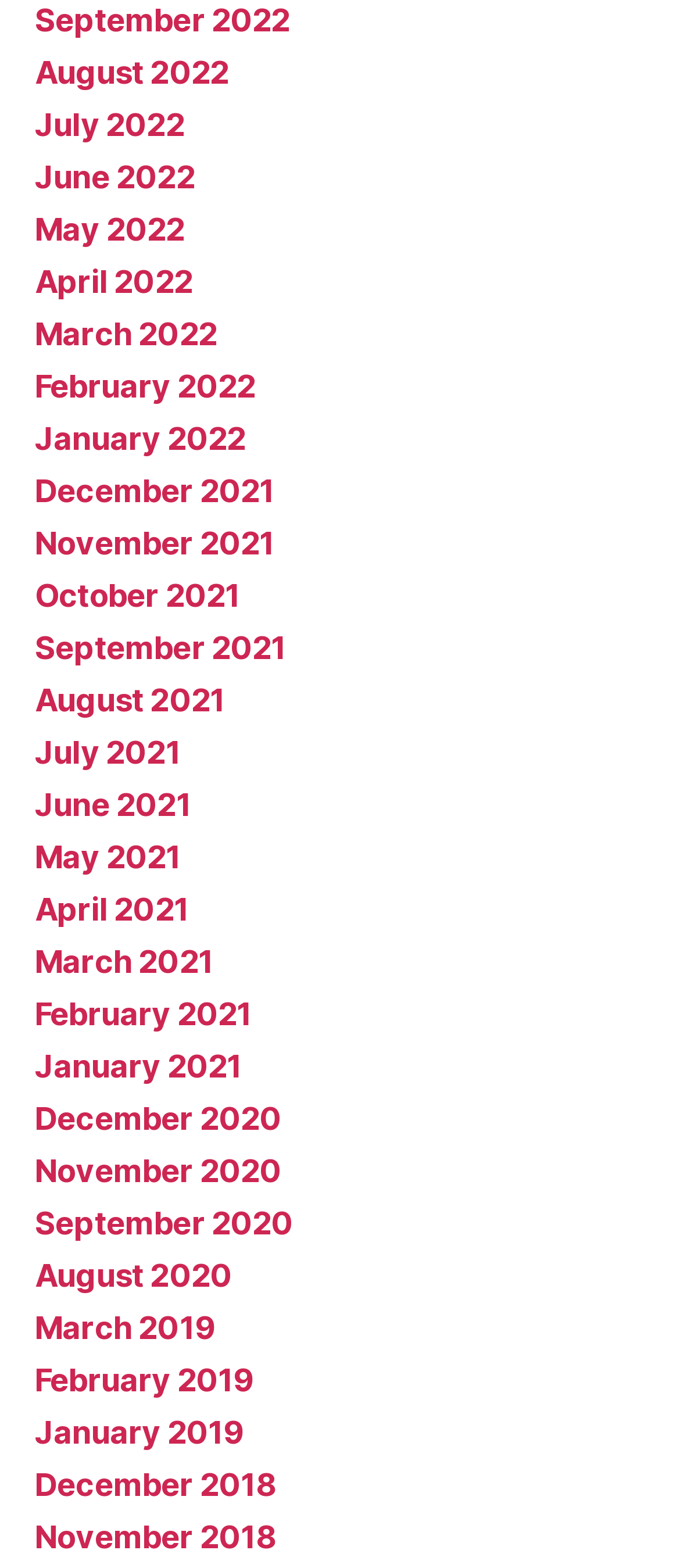Please look at the image and answer the question with a detailed explanation: How many months are listed on the webpage?

I counted the number of links on the webpage, each representing a month, and found 24 links.